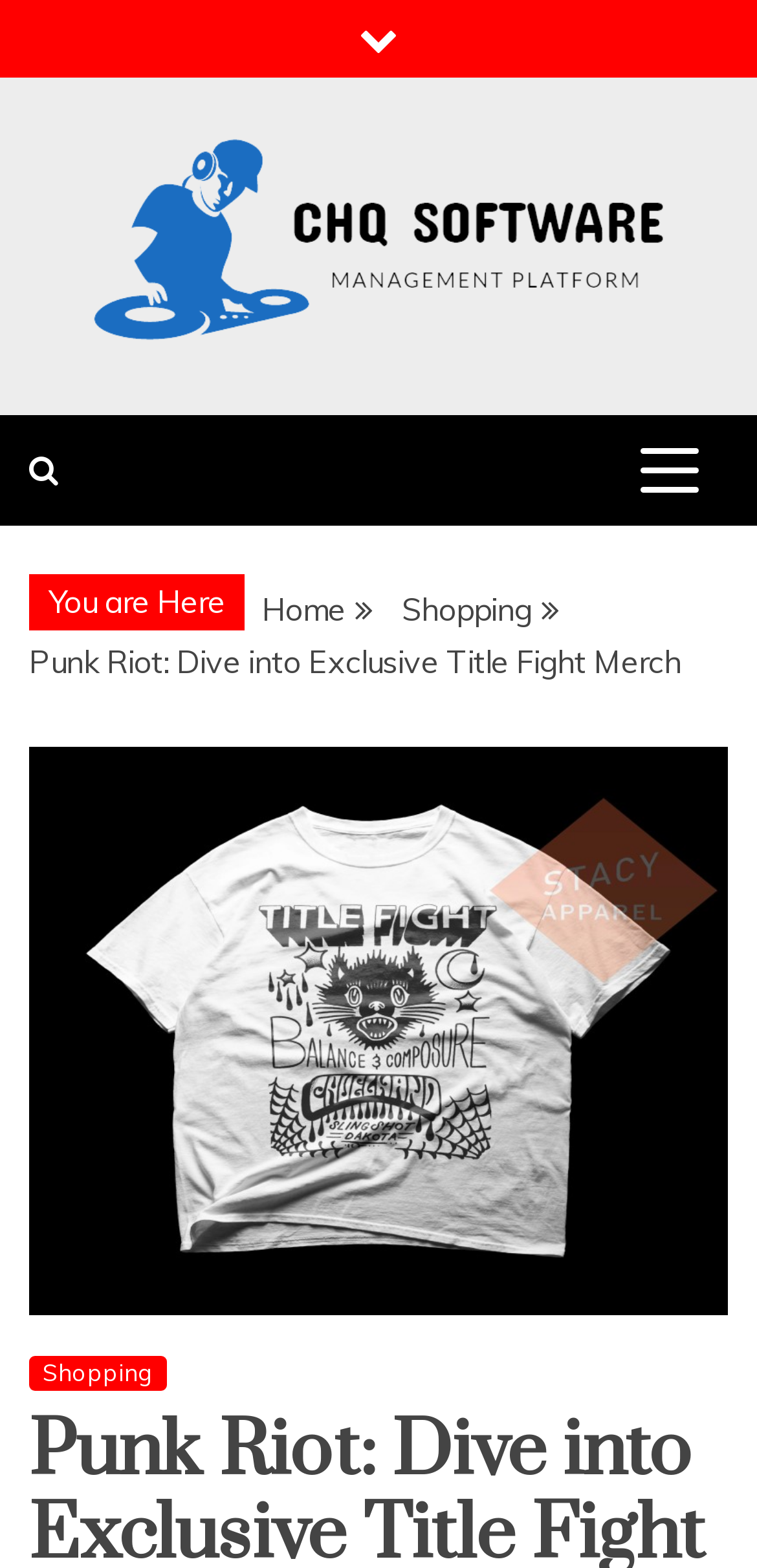Refer to the element description Next → and identify the corresponding bounding box in the screenshot. Format the coordinates as (top-left x, top-left y, bottom-right x, bottom-right y) with values in the range of 0 to 1.

None